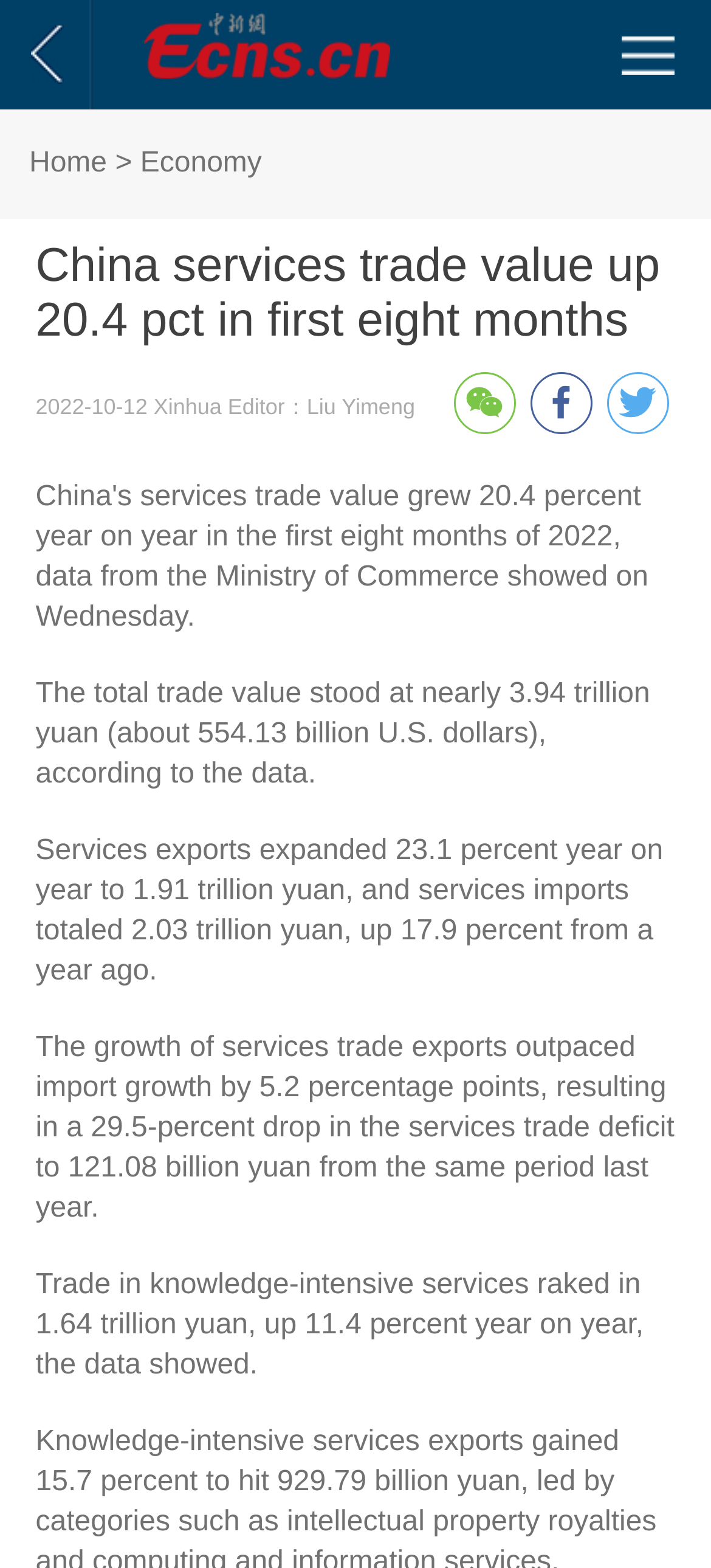Who is the editor of the article?
Refer to the image and provide a one-word or short phrase answer.

Liu Yimeng